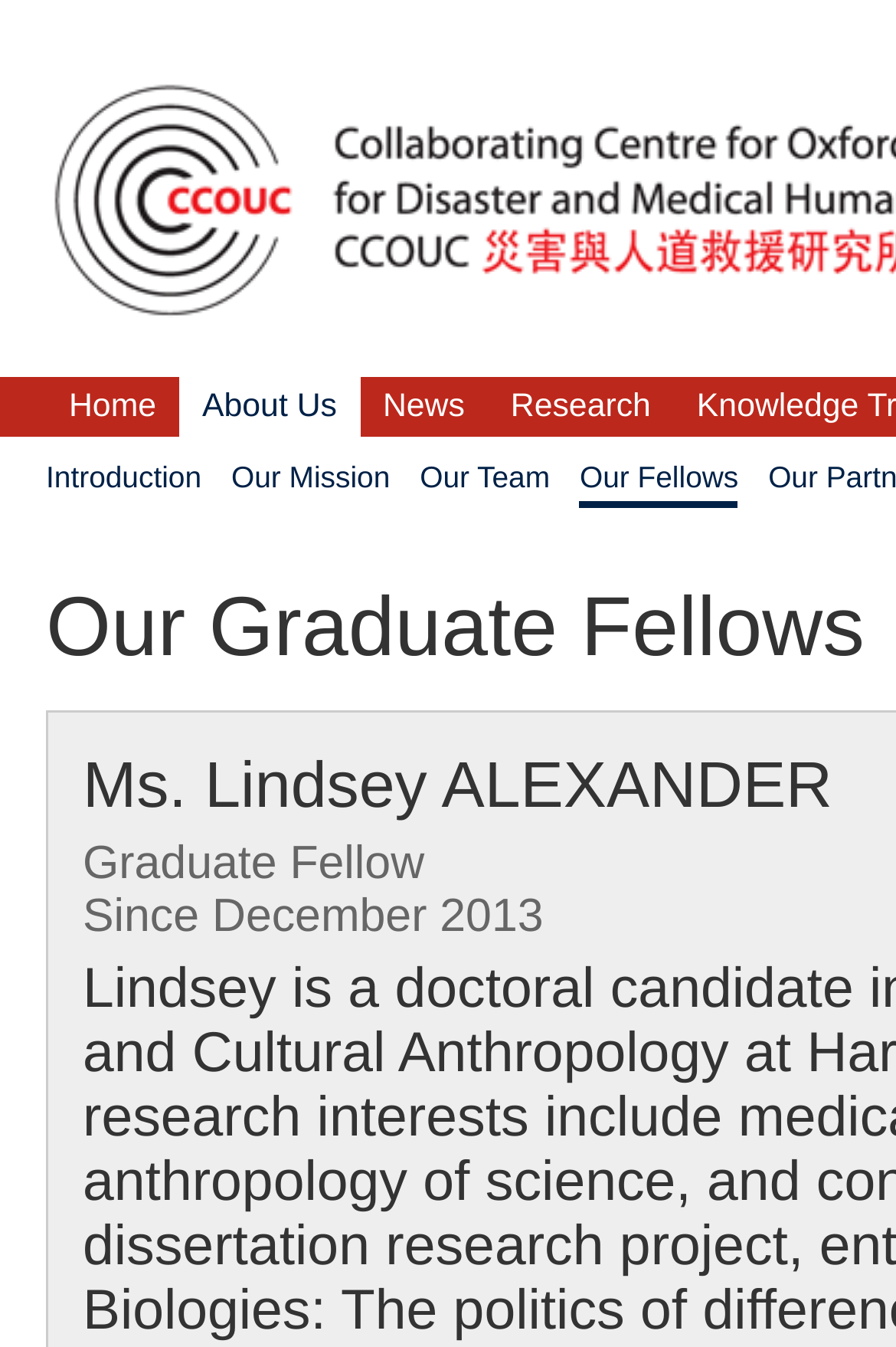Can you pinpoint the bounding box coordinates for the clickable element required for this instruction: "go to home page"? The coordinates should be four float numbers between 0 and 1, i.e., [left, top, right, bottom].

[0.051, 0.288, 0.185, 0.319]